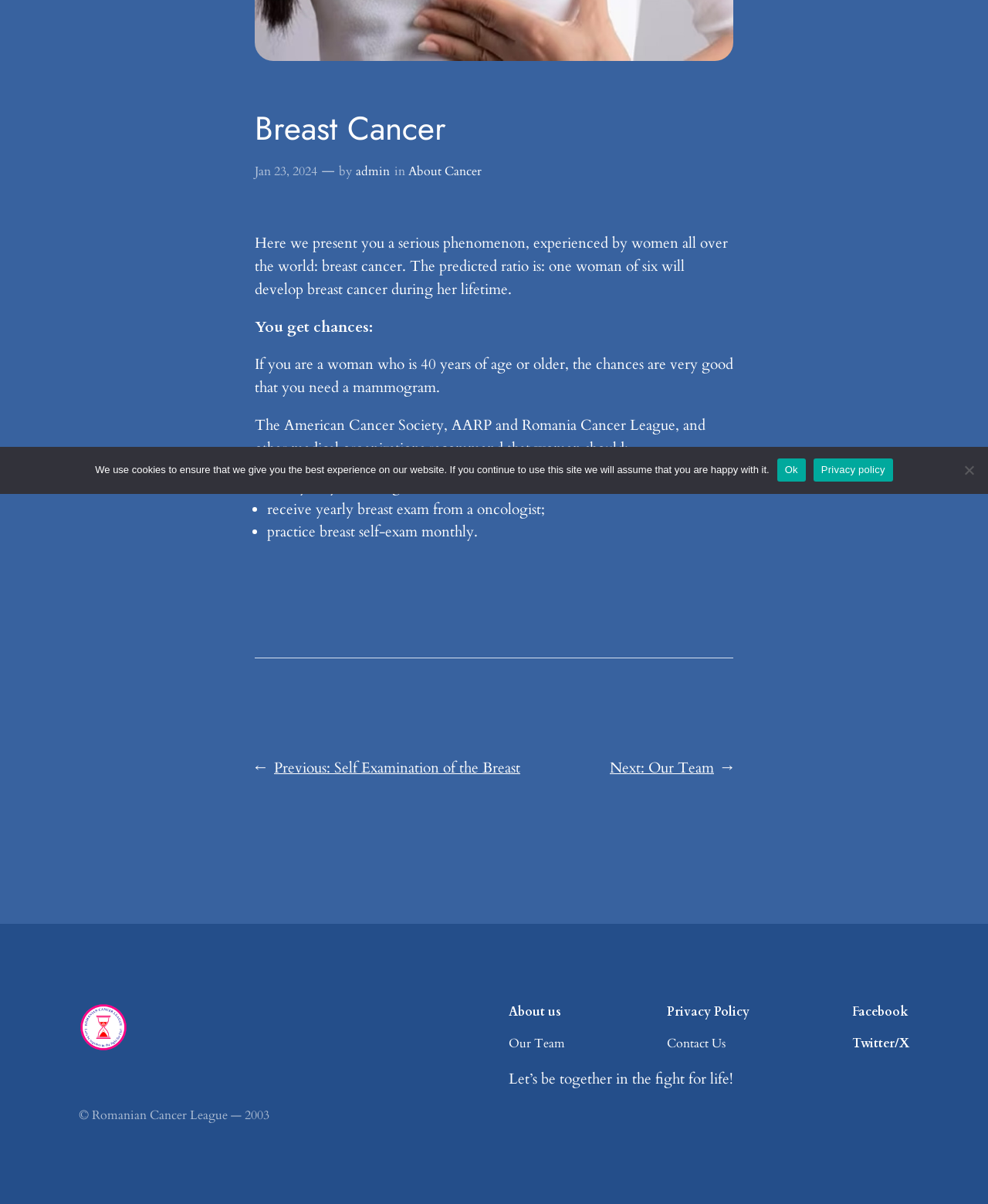Bounding box coordinates are specified in the format (top-left x, top-left y, bottom-right x, bottom-right y). All values are floating point numbers bounded between 0 and 1. Please provide the bounding box coordinate of the region this sentence describes: About us

[0.515, 0.833, 0.568, 0.849]